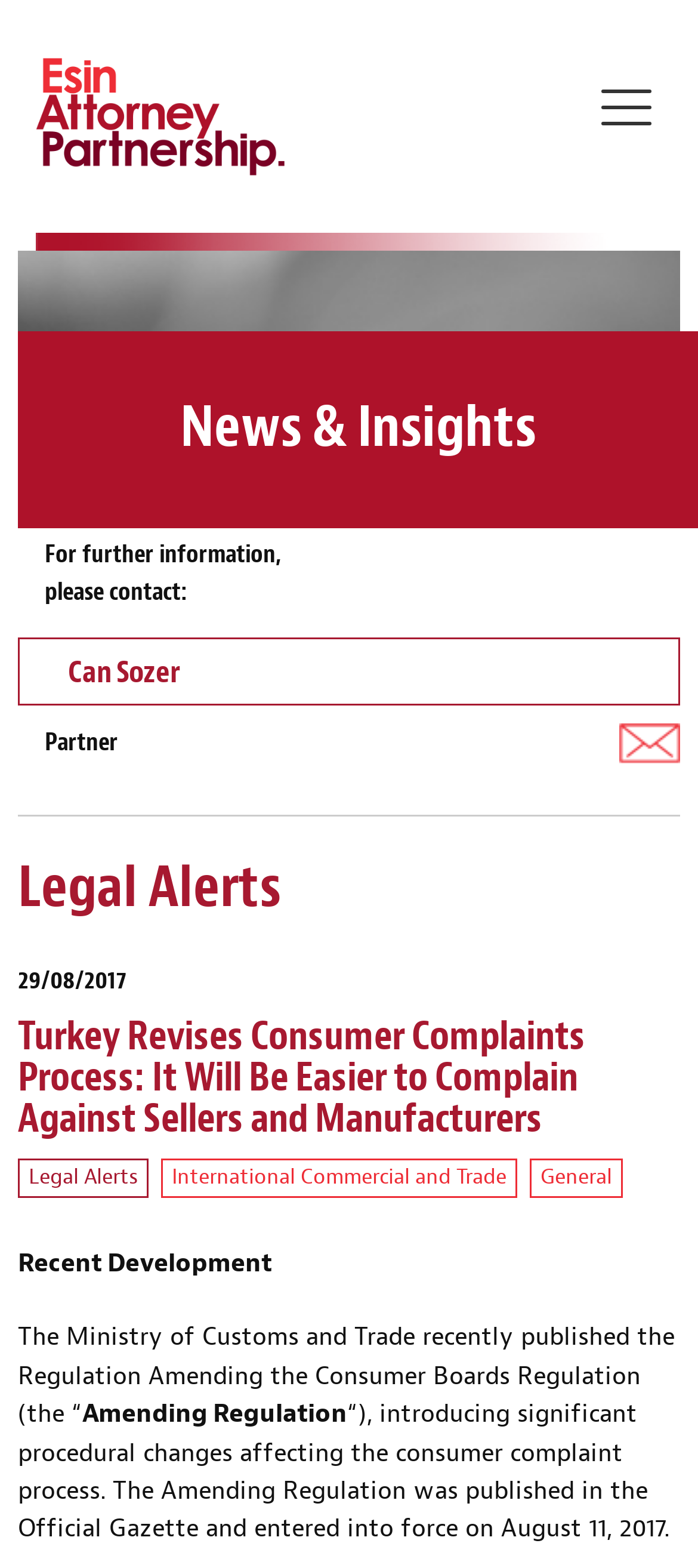Your task is to find and give the main heading text of the webpage.

Turkey Revises Consumer Complaints Process: It Will Be Easier to Complain Against Sellers and Manufacturers